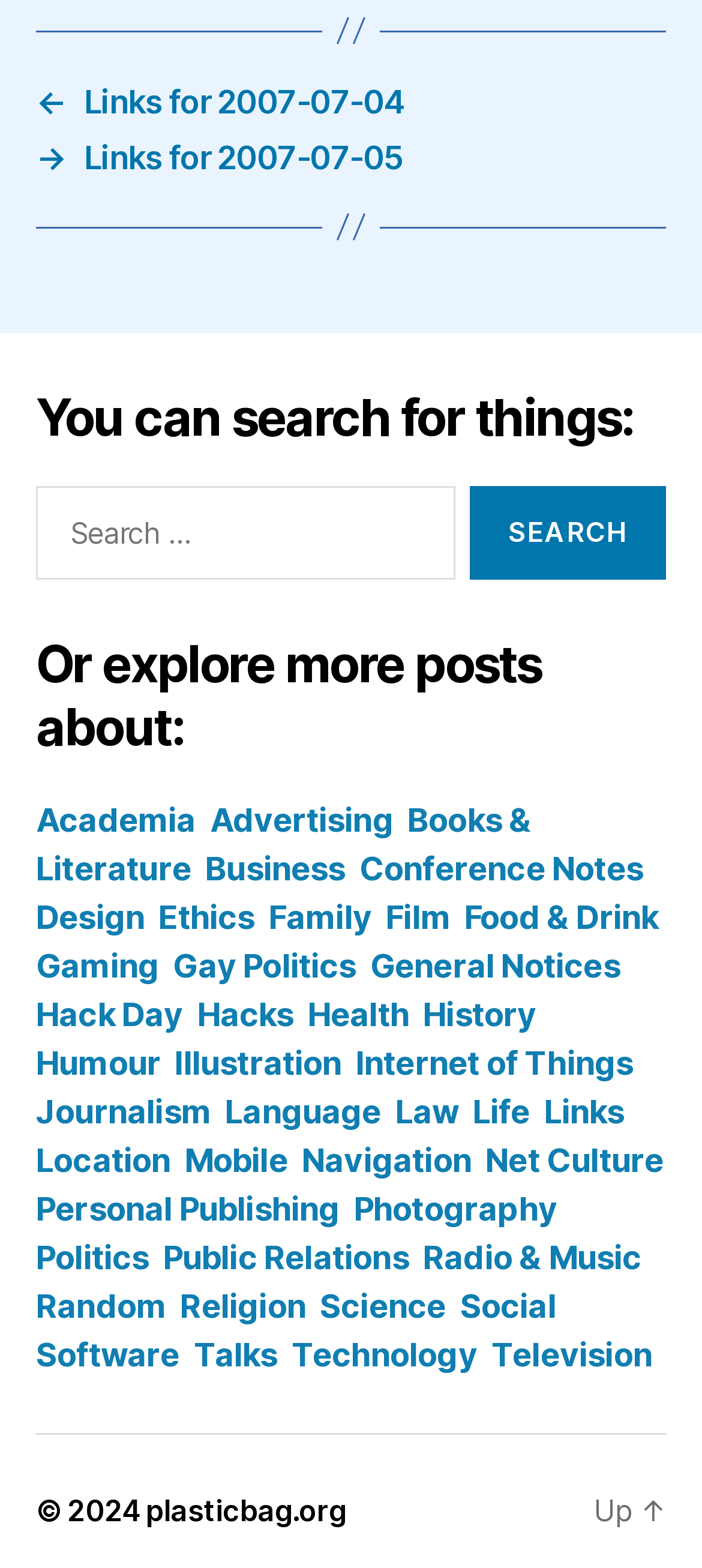Determine the coordinates of the bounding box for the clickable area needed to execute this instruction: "Go to the website 'plasticbag.org'".

[0.208, 0.952, 0.493, 0.975]